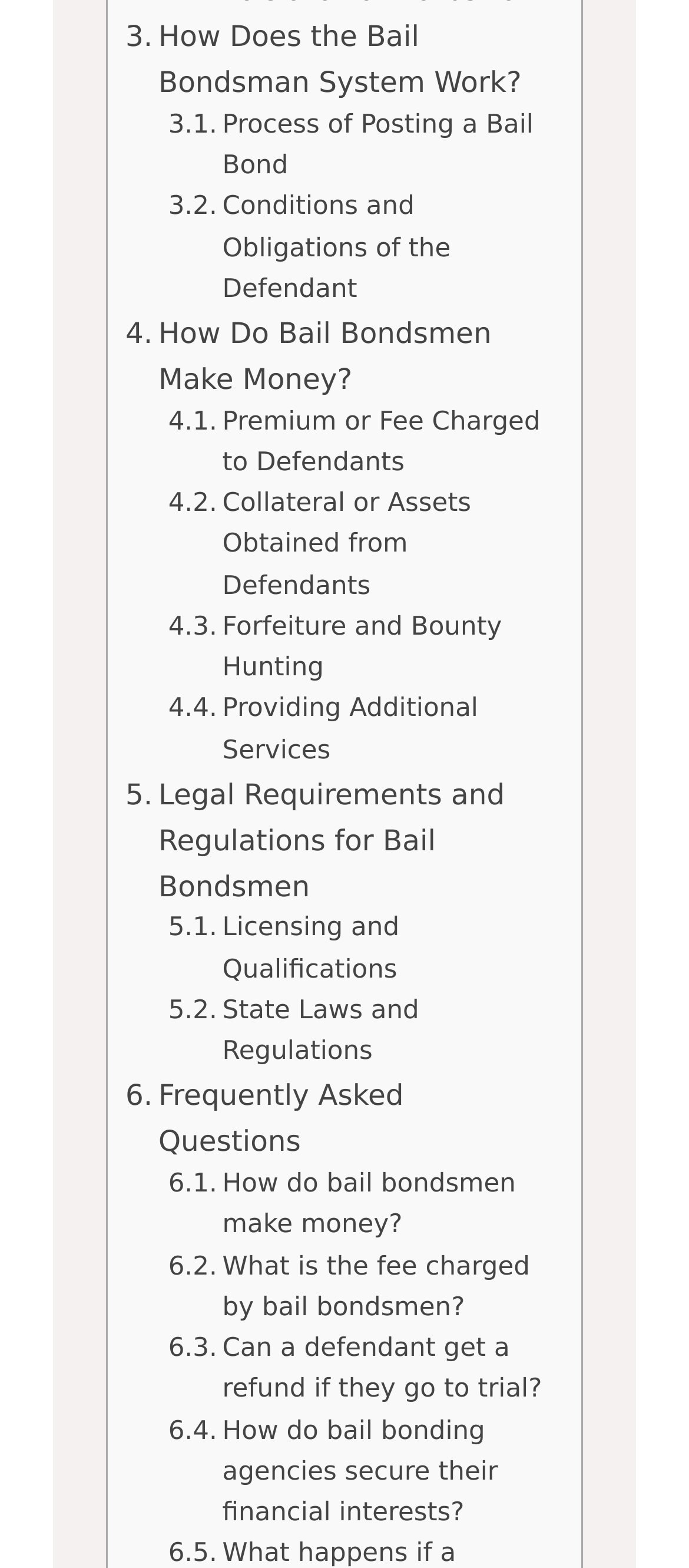What is the topic of the first link?
Provide a comprehensive and detailed answer to the question.

I looked at the OCR text of the first link element, which is '. How Does the Bail Bondsman System Work?'. The topic of this link is the Bail Bondsman System.